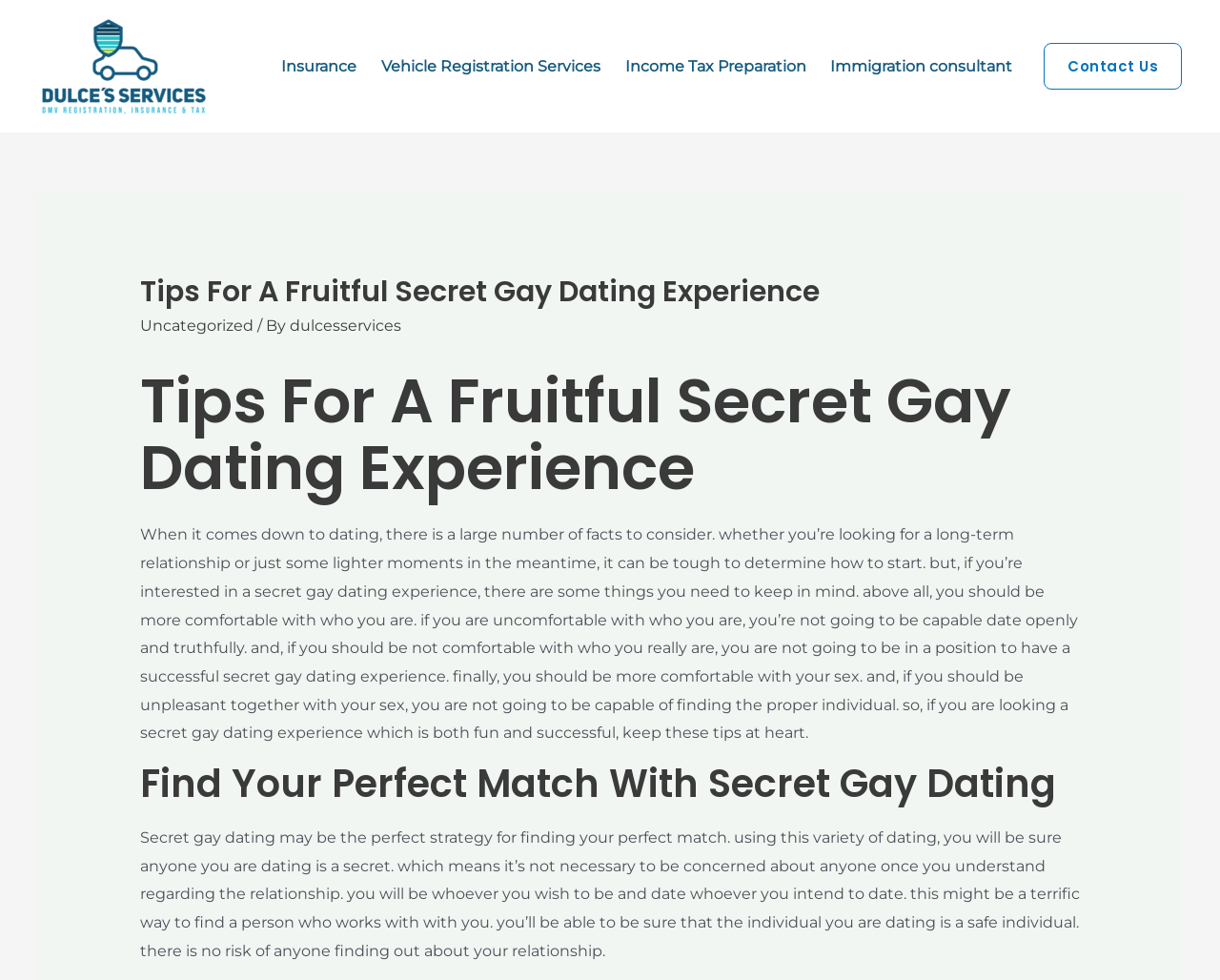Find the bounding box of the element with the following description: "Insurance". The coordinates must be four float numbers between 0 and 1, formatted as [left, top, right, bottom].

[0.221, 0.034, 0.303, 0.102]